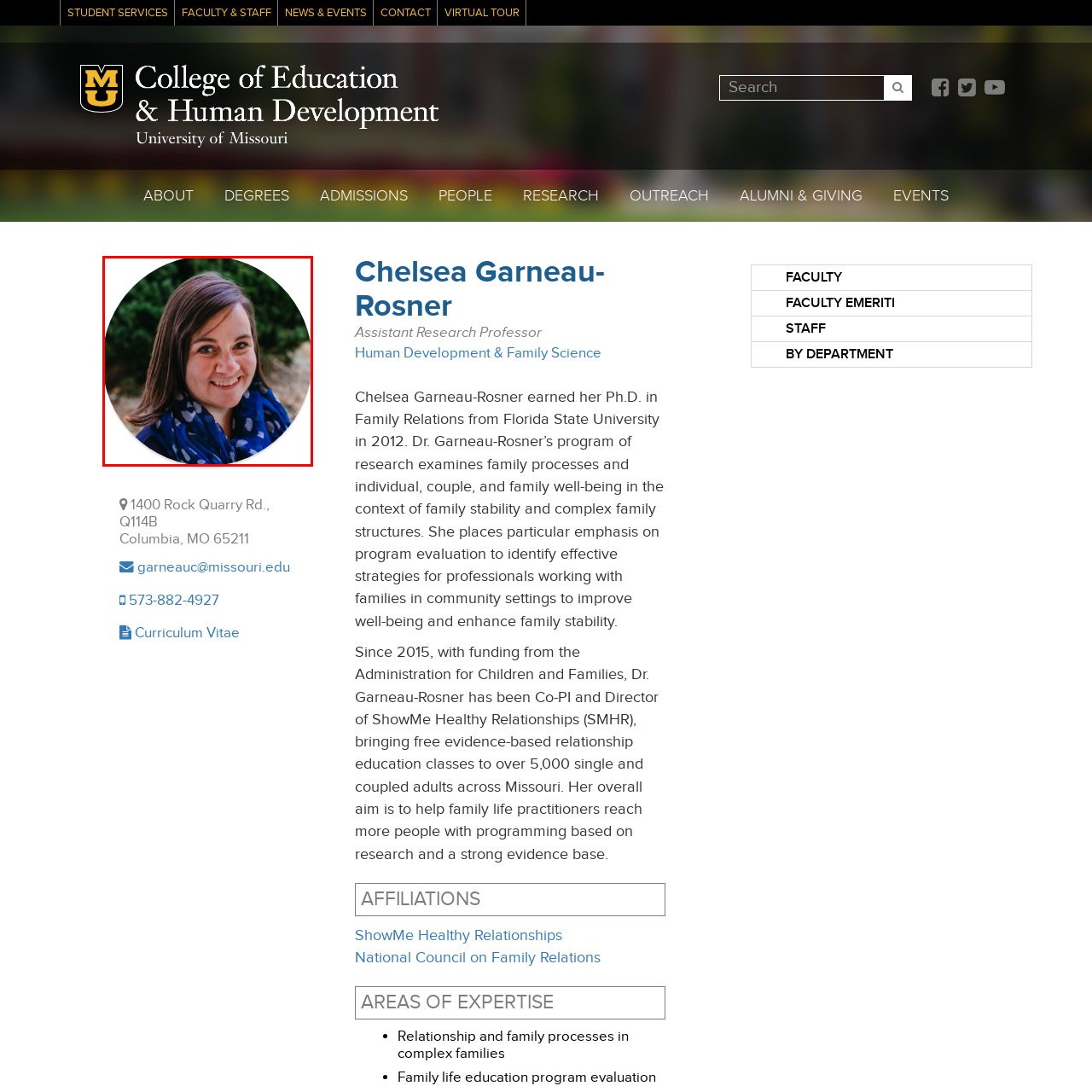Carefully examine the image inside the red box and generate a detailed caption for it.

The image features Chelsea Garneau-Rosner, an Assistant Research Professor at the College of Education & Human Development. She is depicted with a warm smile, wearing a stylish blue scarf adorned with a patterned design, against a backdrop of greenery. Chelsea earned her Ph.D. in Family Relations from Florida State University and specializes in research that focuses on family processes and well-being within complex family structures. She actively contributes to community programs aimed at enhancing family stability and improving individual and family well-being.